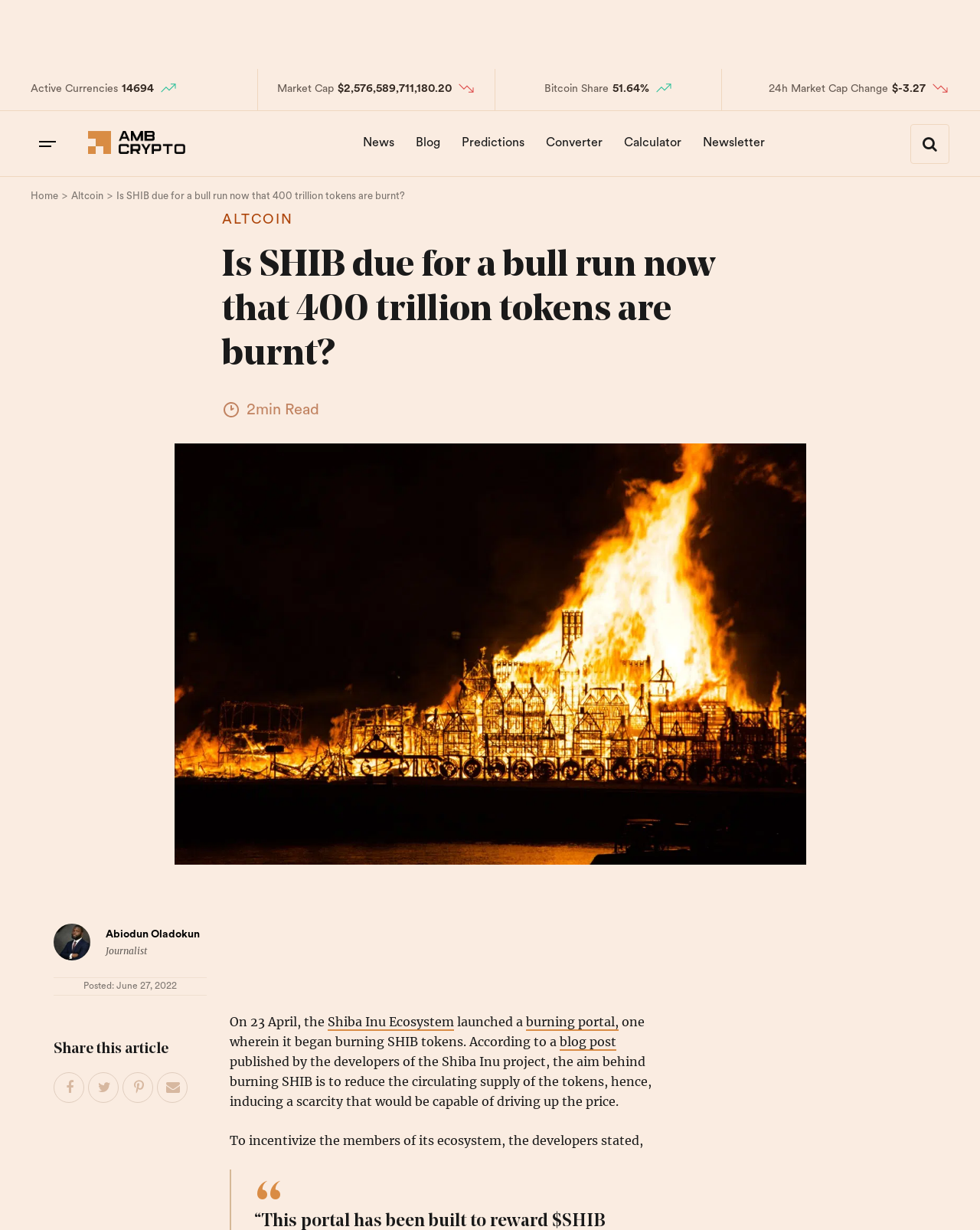What is the purpose of burning SHIB tokens? Analyze the screenshot and reply with just one word or a short phrase.

to reduce the circulating supply